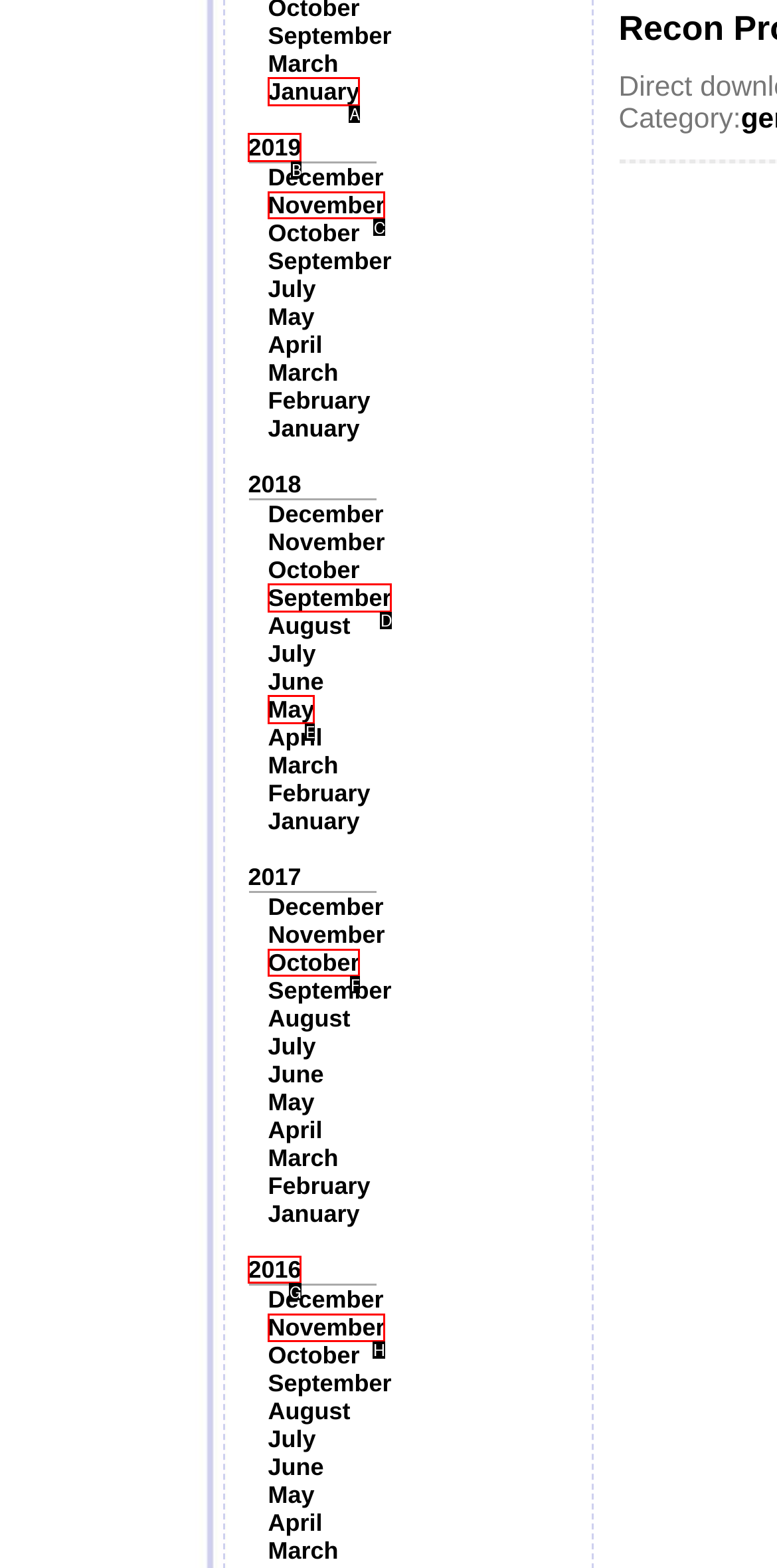Given the task: View 2019, tell me which HTML element to click on.
Answer with the letter of the correct option from the given choices.

B